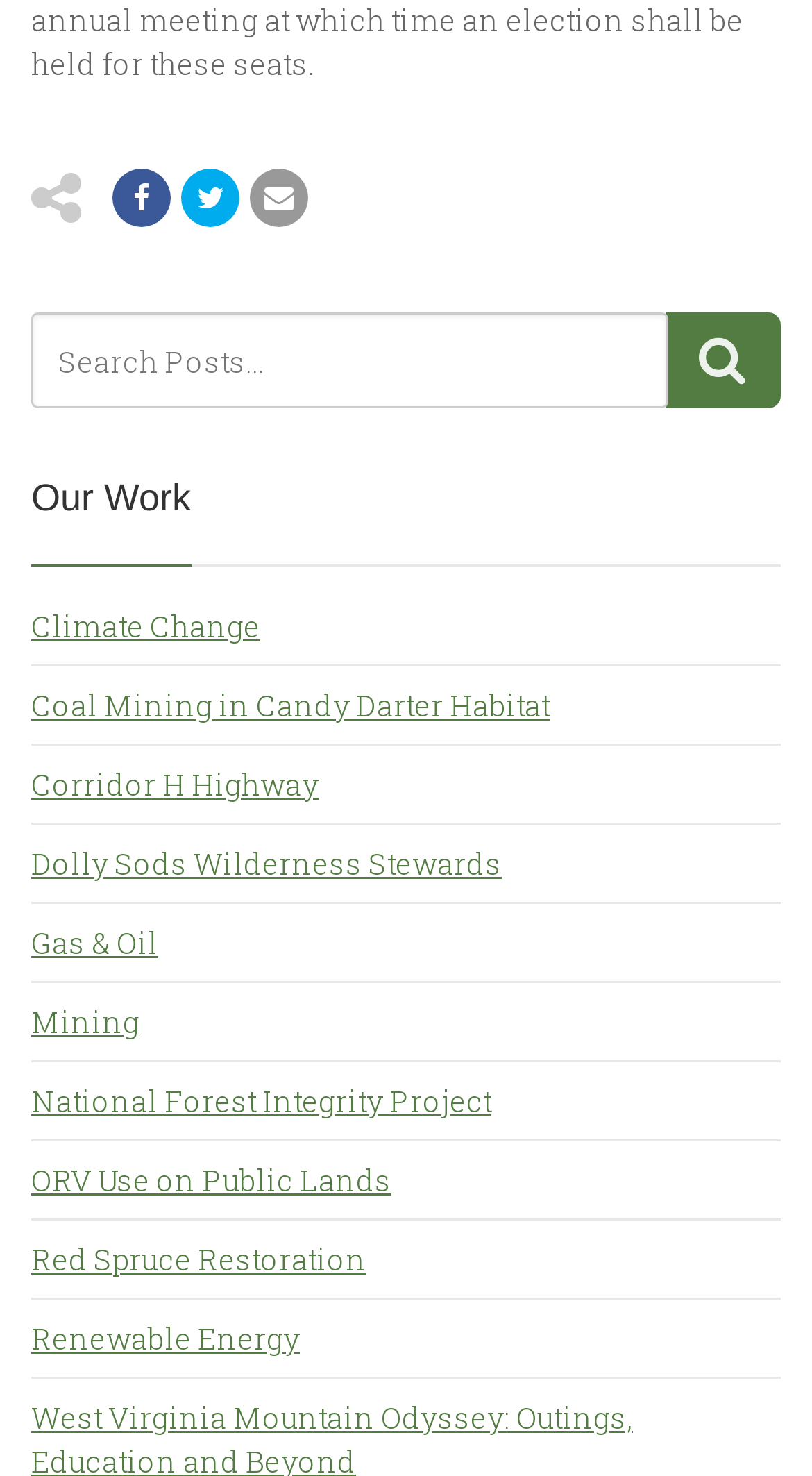Give a one-word or short phrase answer to the question: 
What is the icon on the first link?

uf09a